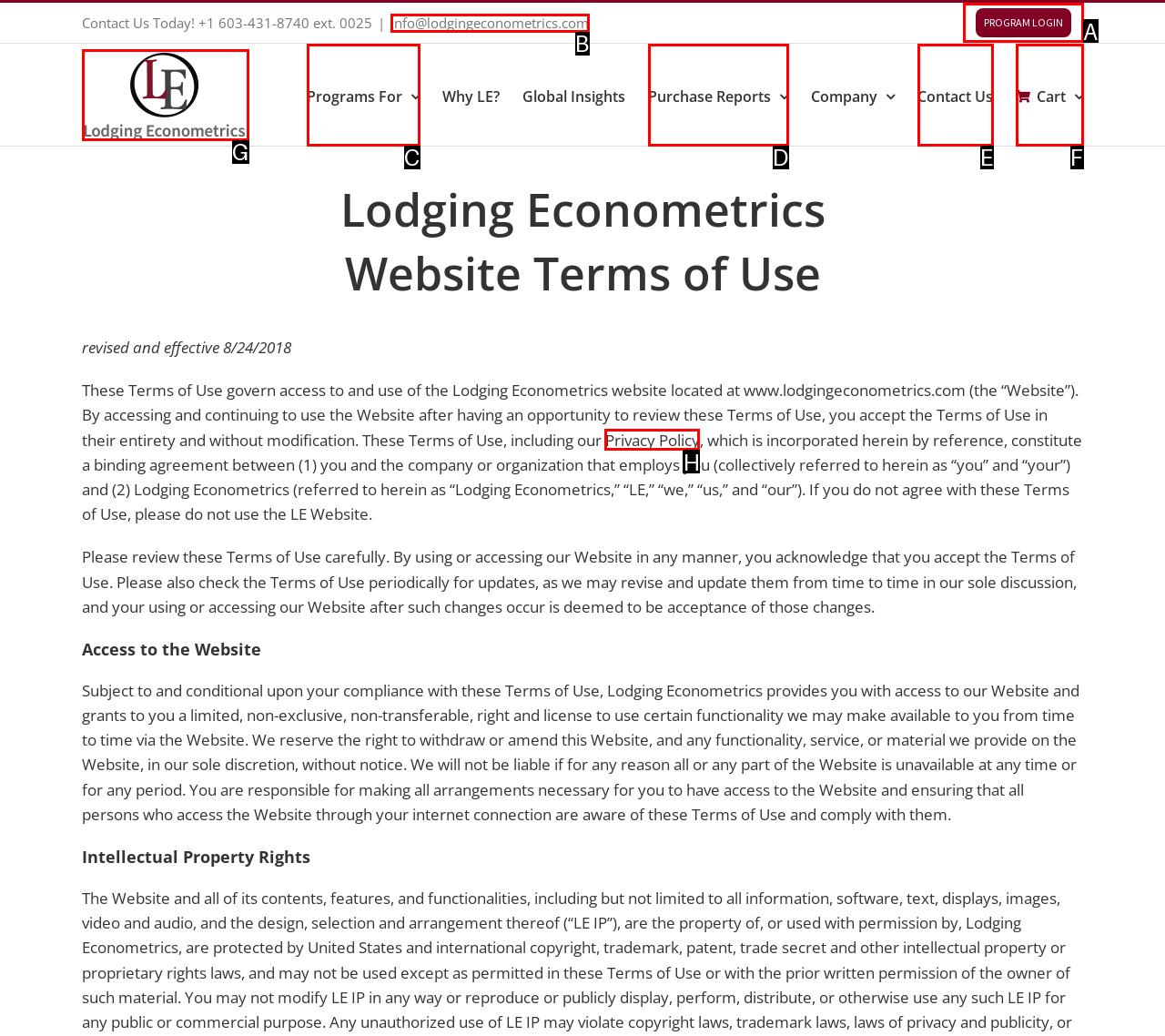Identify which HTML element to click to fulfill the following task: Login to the program. Provide your response using the letter of the correct choice.

A